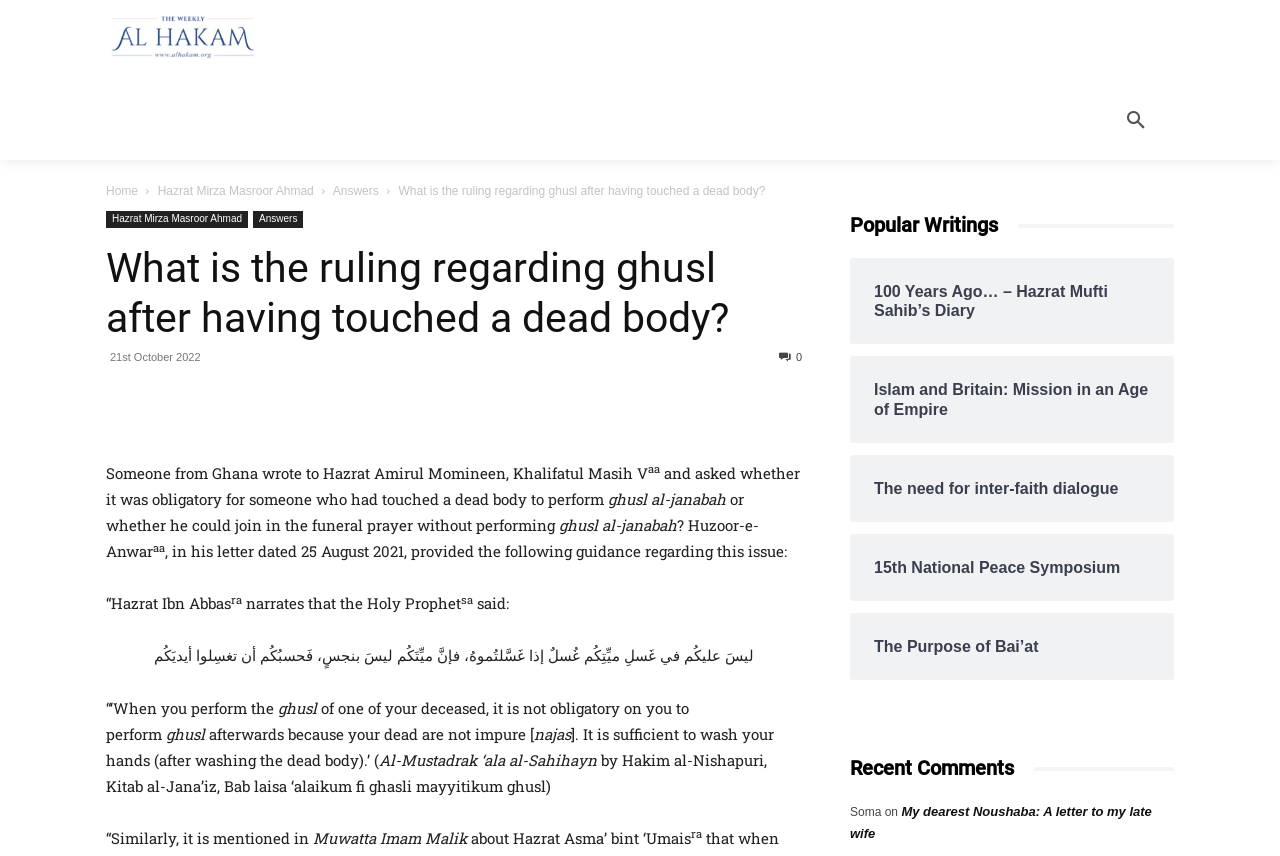Could you find the bounding box coordinates of the clickable area to complete this instruction: "Click on the 'Al hakam' link"?

[0.081, 0.016, 0.198, 0.07]